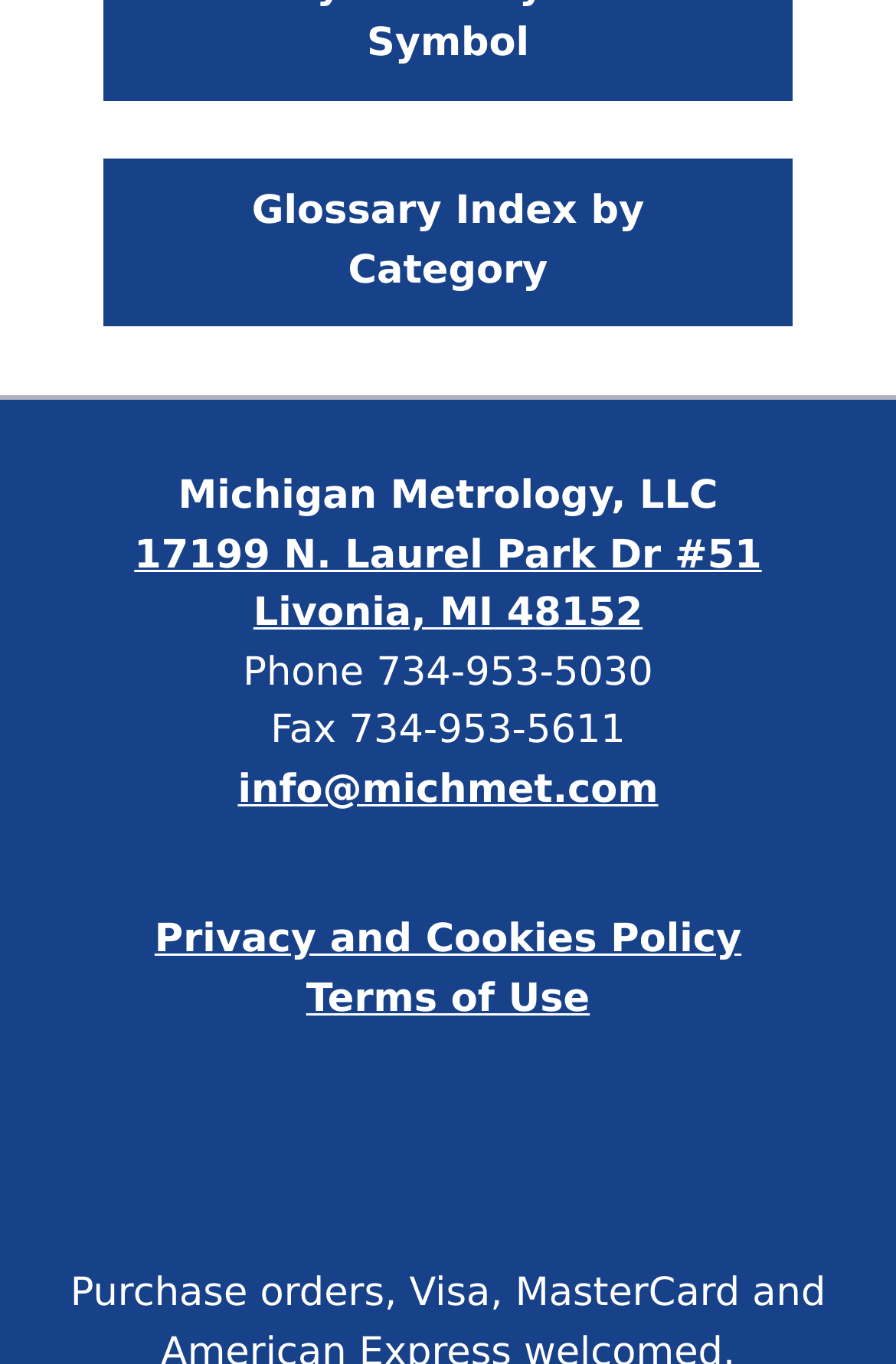What is the phone number?
By examining the image, provide a one-word or phrase answer.

734-953-5030